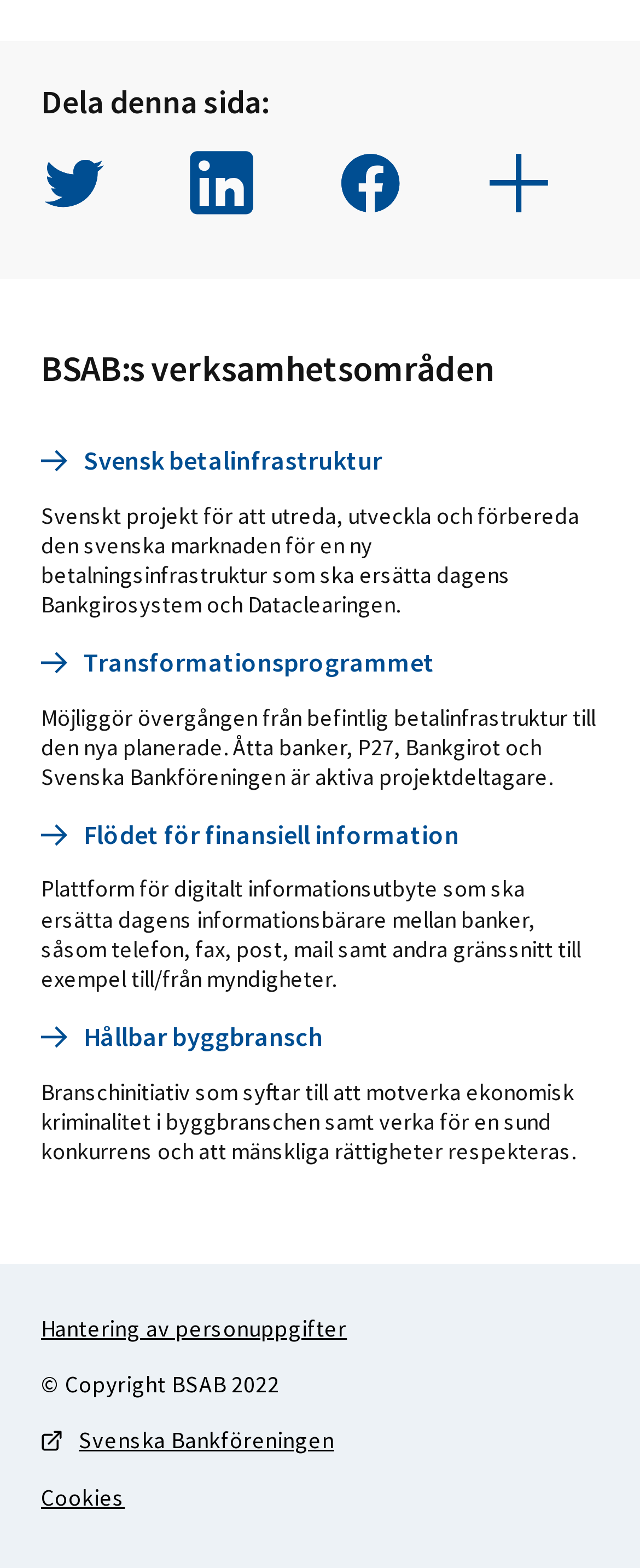Based on the image, provide a detailed response to the question:
What is BSAB's main focus?

Based on the webpage, BSAB's main focus is on betalningsinfrastruktur, which is evident from the links and descriptions provided on the page, such as 'Svensk betalinfrastruktur', 'Transformationsprogrammet', and 'Flödet för finansiell information'.